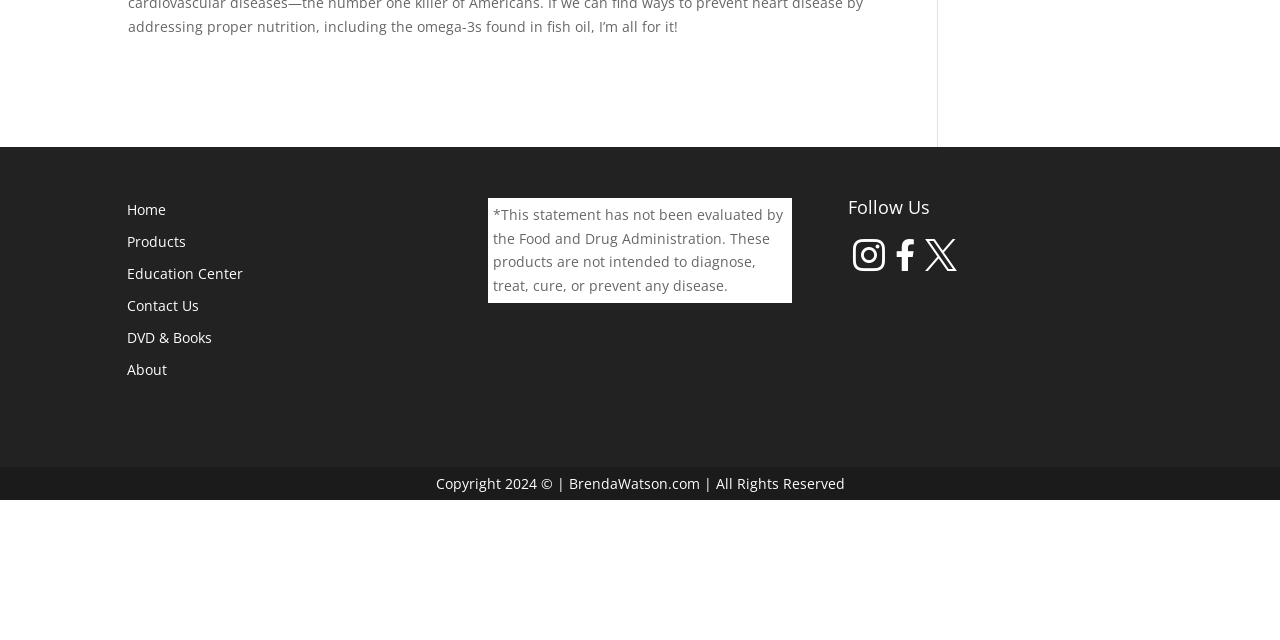Identify the bounding box for the UI element described as: "Contact Us". The coordinates should be four float numbers between 0 and 1, i.e., [left, top, right, bottom].

[0.099, 0.467, 0.338, 0.501]